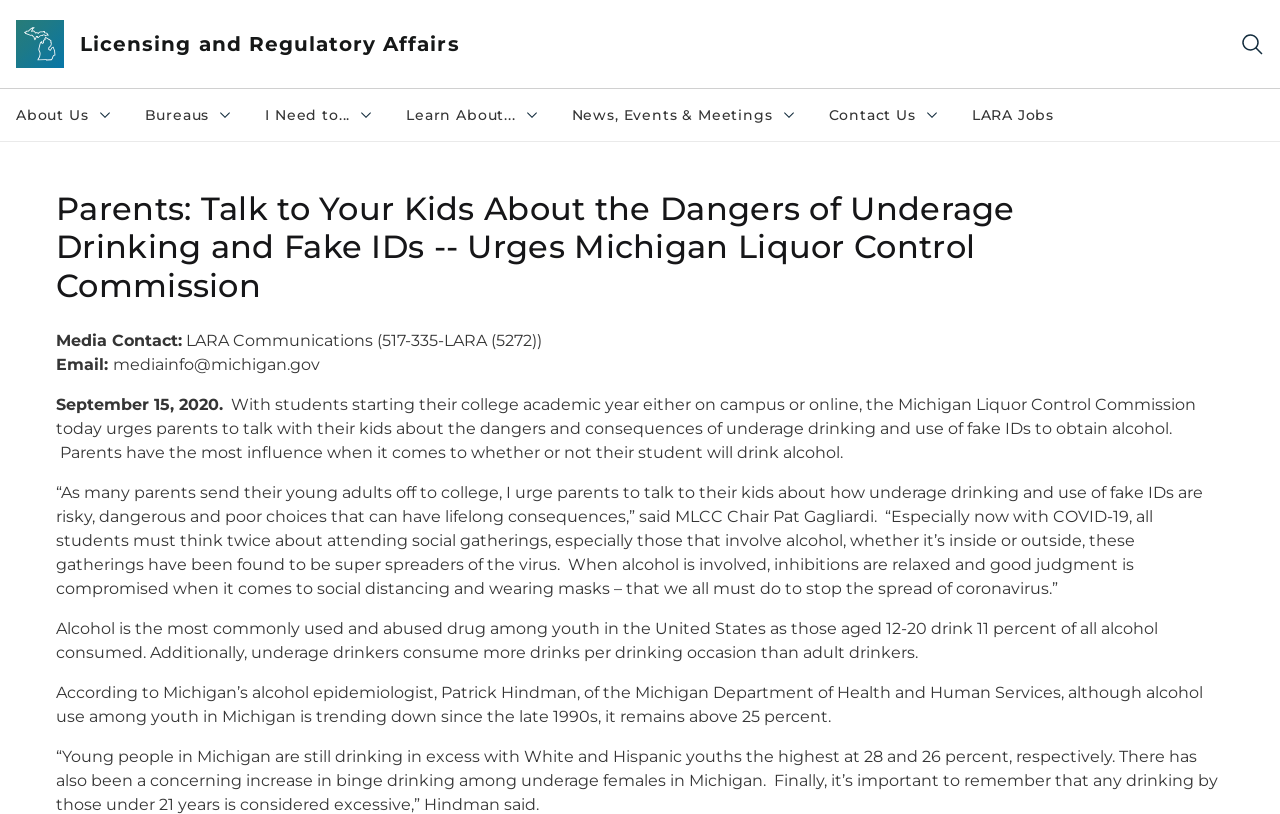Offer a thorough description of the webpage.

This webpage is about the Michigan Liquor Control Commission's warning to parents about the dangers of underage drinking and fake IDs. At the top left corner, there is a Michigan Header Logo, which is an image linked to the Michigan website. Next to it, there is a link to "Licensing and Regulatory Affairs". On the top right corner, there is a search button.

Below the top section, there is a main navigation menu with six items: "About Us", "Bureaus", "I Need to...", "Learn About...", "News, Events & Meetings", and "Contact Us". Each item is a collapsed link that can be expanded to show more options.

The main content of the webpage starts with a heading that repeats the title of the webpage. Below the heading, there is a section with media contact information, including a phone number and an email address.

The main article starts with a date, September 15, 2020, and then discusses the importance of parents talking to their kids about the dangers of underage drinking and fake IDs, especially as students start their college academic year. The article quotes the MLCC Chair Pat Gagliardi, who urges parents to have this conversation with their kids.

The article continues to provide statistics about underage drinking, including the fact that alcohol is the most commonly used and abused drug among youth in the United States, and that underage drinkers consume more drinks per drinking occasion than adult drinkers. It also mentions that although alcohol use among youth in Michigan is trending down, it remains above 25 percent.

Overall, the webpage is focused on providing information and resources to parents about the dangers of underage drinking and fake IDs, and encouraging them to have open and honest conversations with their kids about these issues.